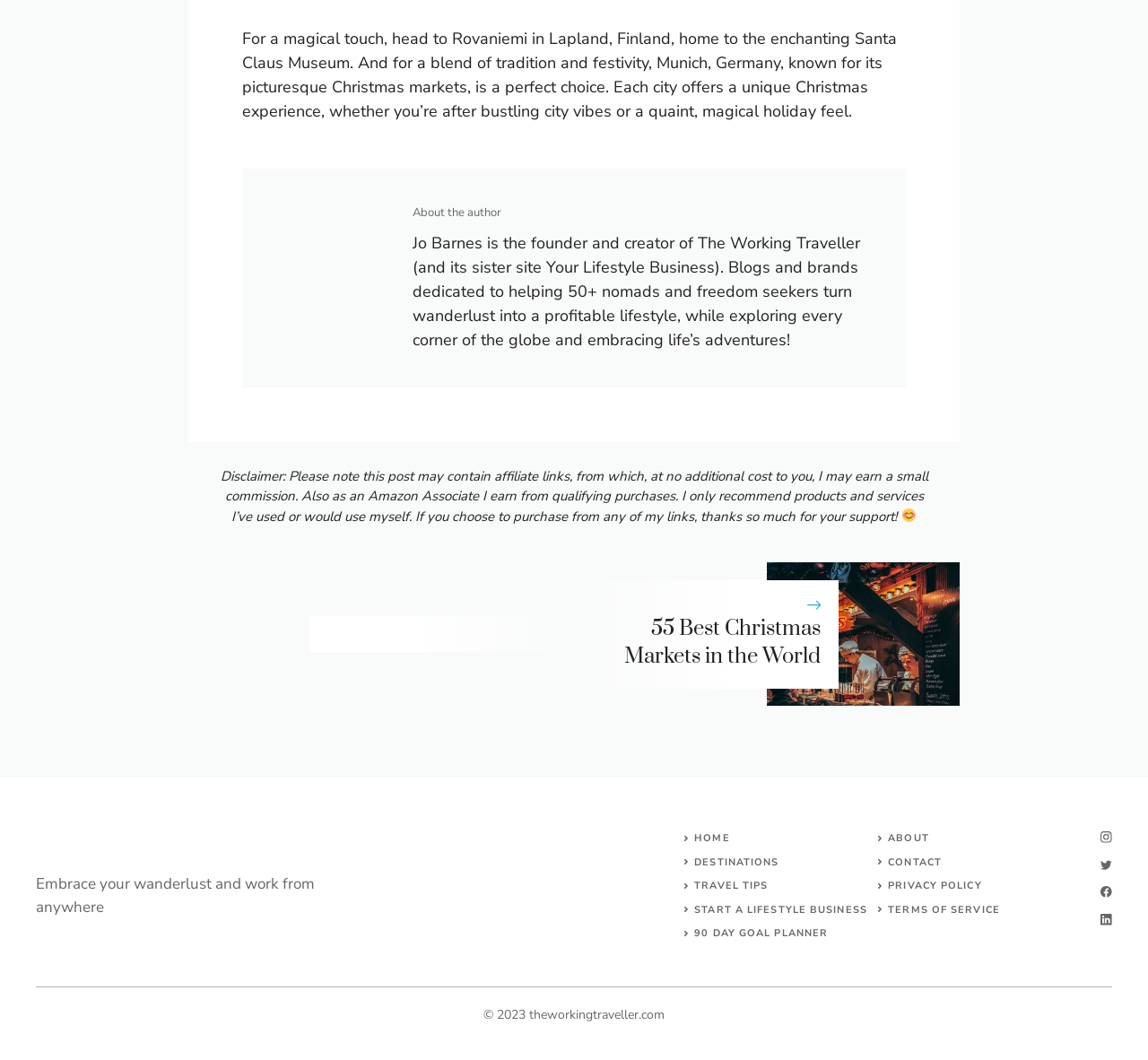Find the bounding box coordinates of the clickable region needed to perform the following instruction: "Go to the home page". The coordinates should be provided as four float numbers between 0 and 1, i.e., [left, top, right, bottom].

[0.605, 0.784, 0.636, 0.797]